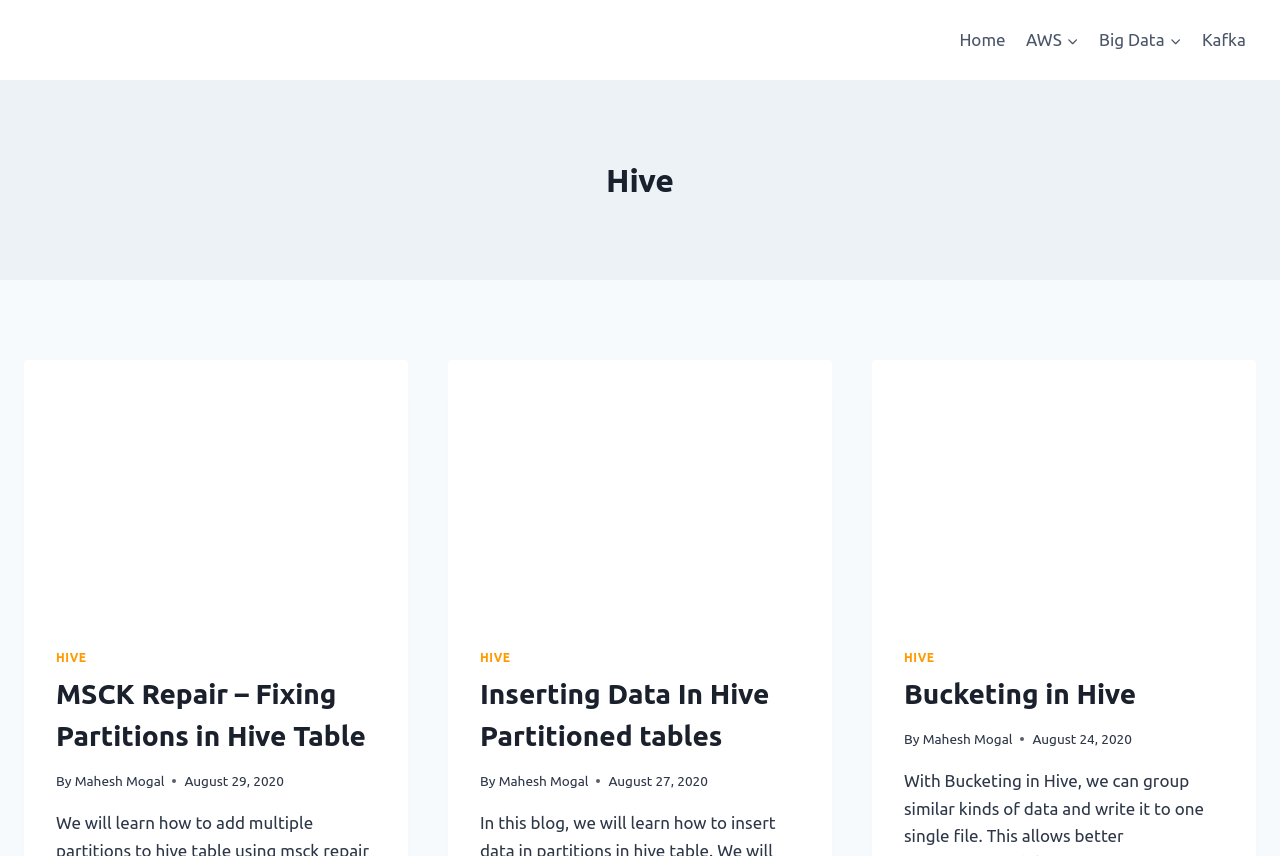Show the bounding box coordinates of the region that should be clicked to follow the instruction: "Click on the 'Home' link."

[0.742, 0.019, 0.794, 0.075]